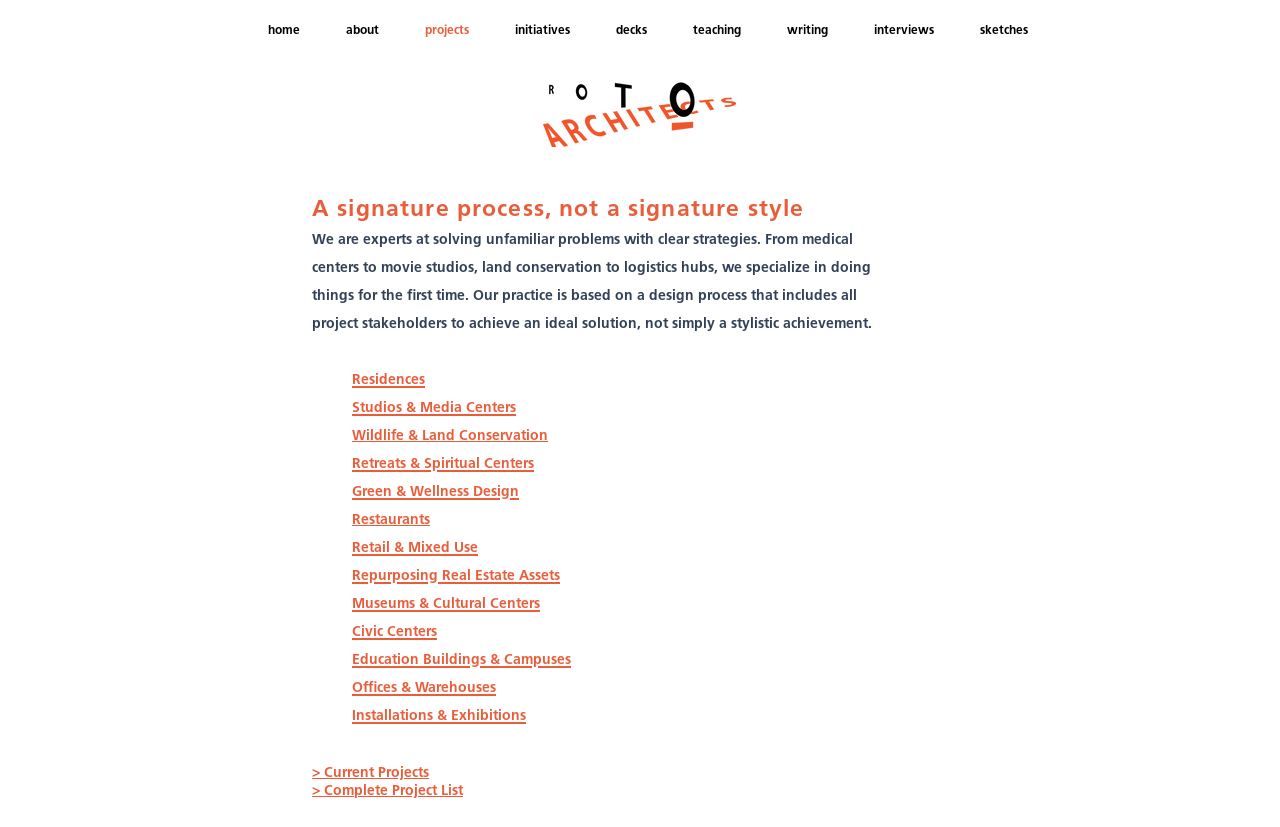Give a complete and precise description of the webpage's appearance.

This webpage is about RoTo Architects, a Los Angeles-based architecture firm. At the top of the page, there is a navigation menu with links to various sections of the website, including "home", "about", "projects", "initiatives", "decks", "teaching", "writing", and "interviews". Below the navigation menu, there is a logo image of RoTo Architects.

The main content of the page is divided into two sections. On the left side, there is a heading that reads "A signature process, not a signature style", followed by a paragraph describing the firm's design process. Below this, there is a series of headings and links to different project categories, including "Residences", "Studios & Media Centers", "Wildlife & Land Conservation", and others.

On the right side of the page, there are two links: "> Current Projects" and "> Complete Project List". These links are likely to lead to pages with more information about the firm's current and past projects.

Overall, the webpage provides an overview of RoTo Architects' approach to design and showcases their various project categories.